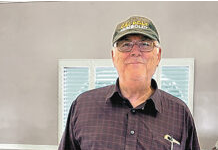What is the atmosphere of the room?
Could you answer the question with a detailed and thorough explanation?

The image depicts a well-lit room with light filtering through the blinds, creating a warm and inviting ambiance, which can be described as cozy.